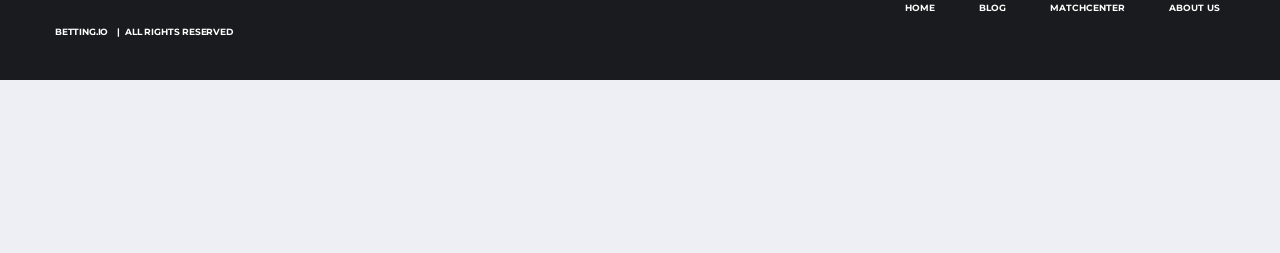Identify the bounding box for the described UI element. Provide the coordinates in (top-left x, top-left y, bottom-right x, bottom-right y) format with values ranging from 0 to 1: About us

[0.91, 0.677, 0.957, 0.756]